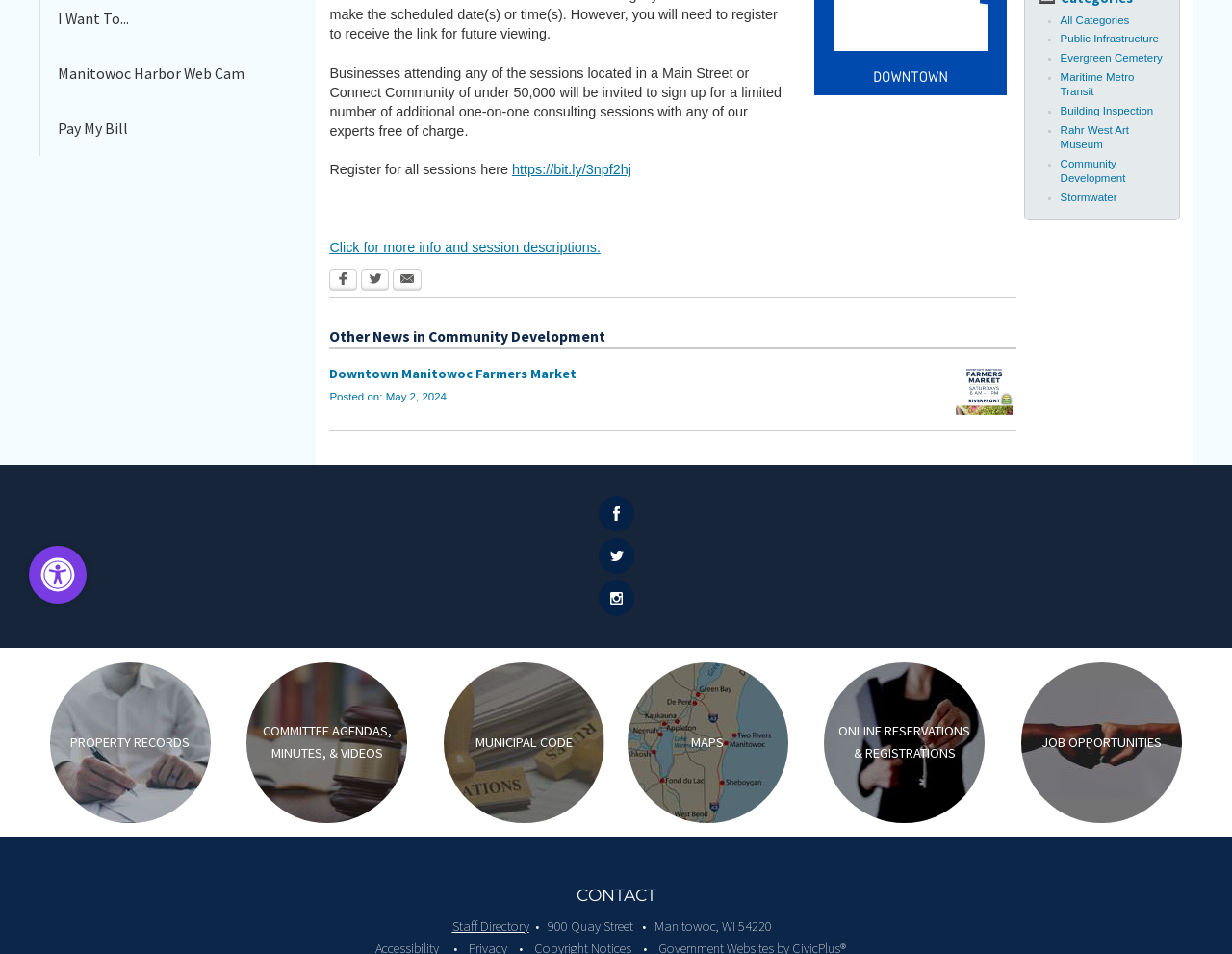Determine the bounding box for the HTML element described here: "Staff Directory". The coordinates should be given as [left, top, right, bottom] with each number being a float between 0 and 1.

[0.367, 0.961, 0.429, 0.979]